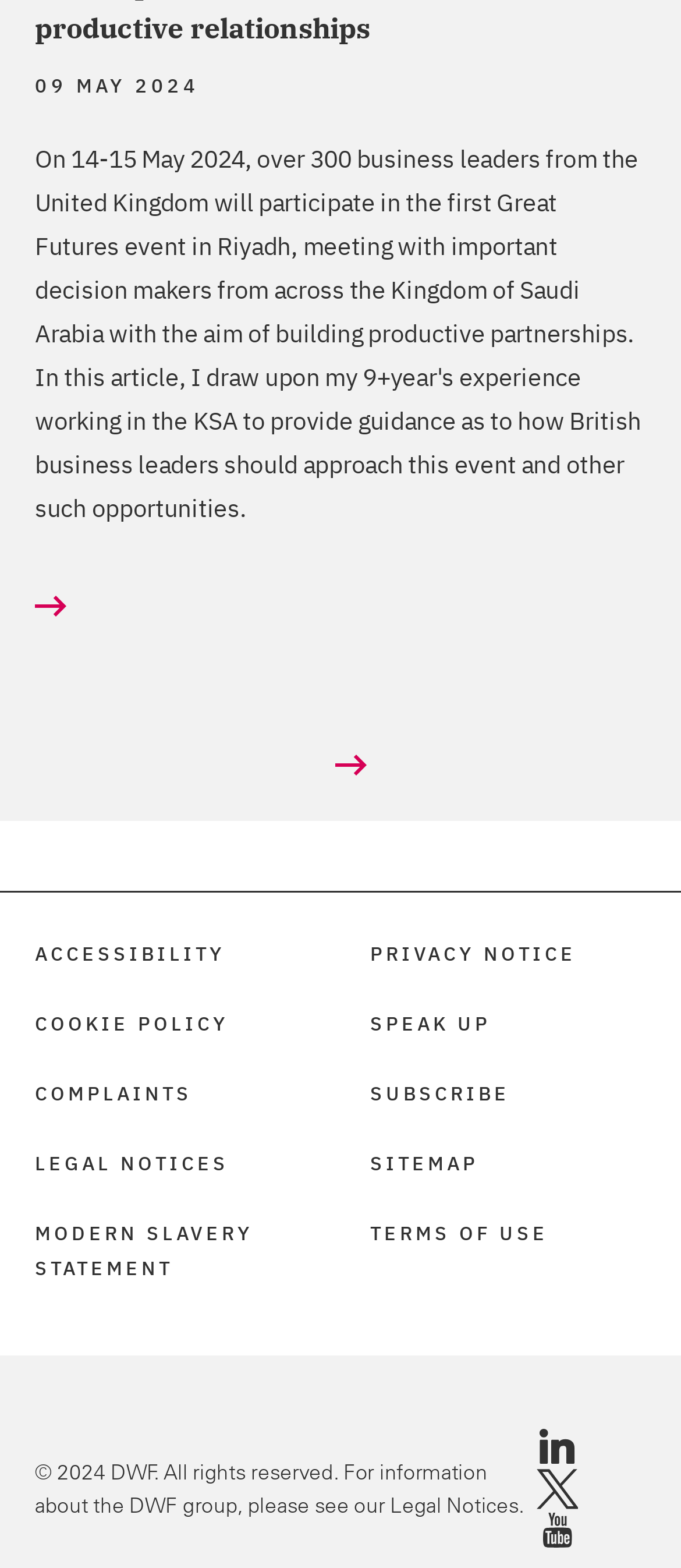Predict the bounding box coordinates for the UI element described as: "Twitter". The coordinates should be four float numbers between 0 and 1, presented as [left, top, right, bottom].

[0.788, 0.938, 0.85, 0.958]